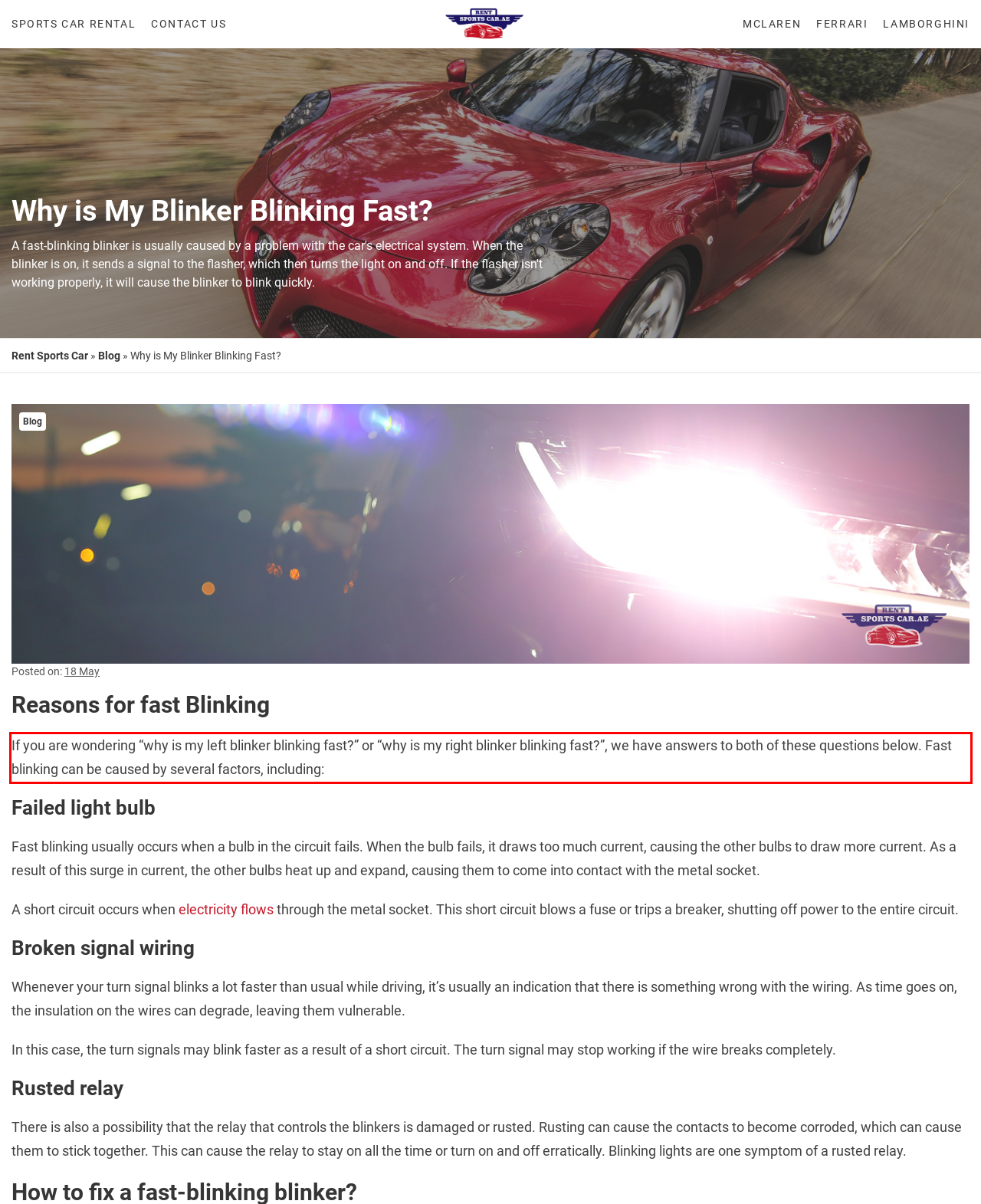Given a screenshot of a webpage with a red bounding box, please identify and retrieve the text inside the red rectangle.

If you are wondering “why is my left blinker blinking fast?” or “why is my right blinker blinking fast?”, we have answers to both of these questions below. Fast blinking can be caused by several factors, including: